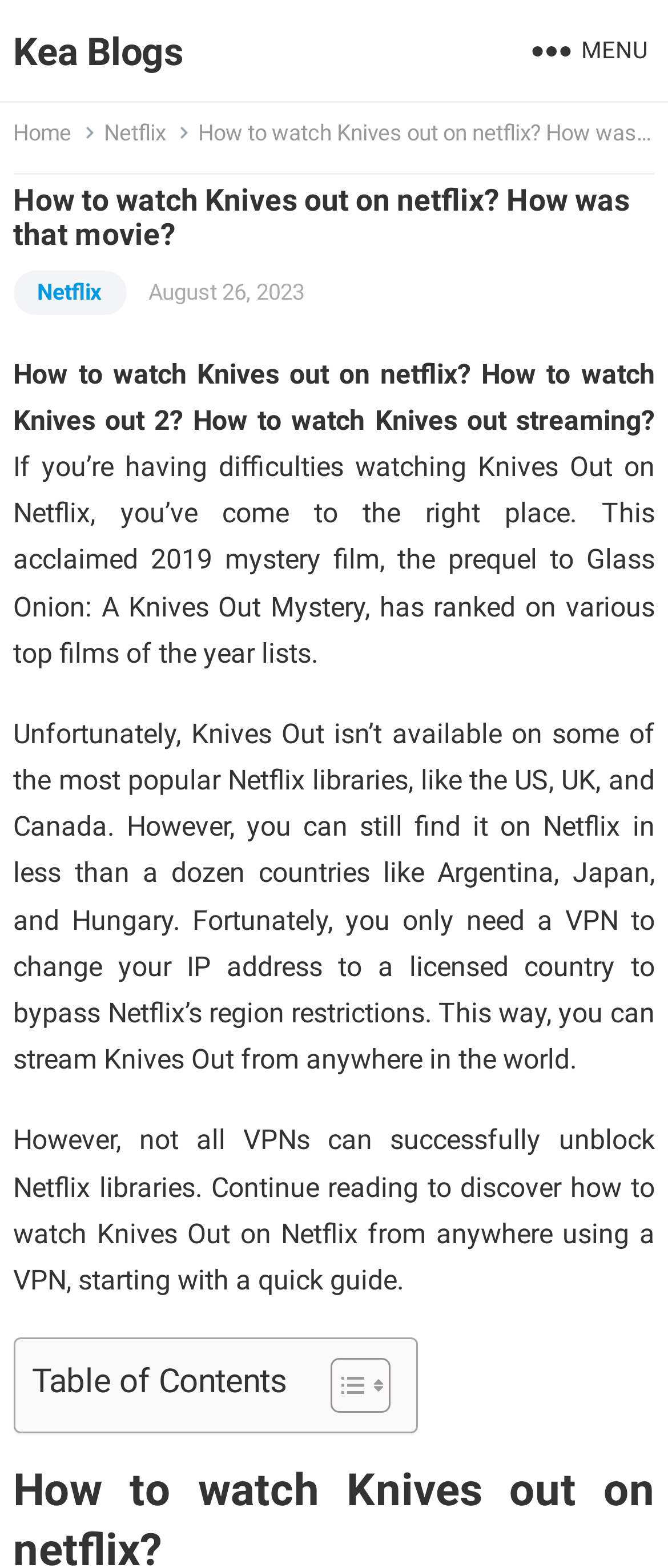Use a single word or phrase to answer the following:
What is the purpose of the Table of Contents?

to navigate the article